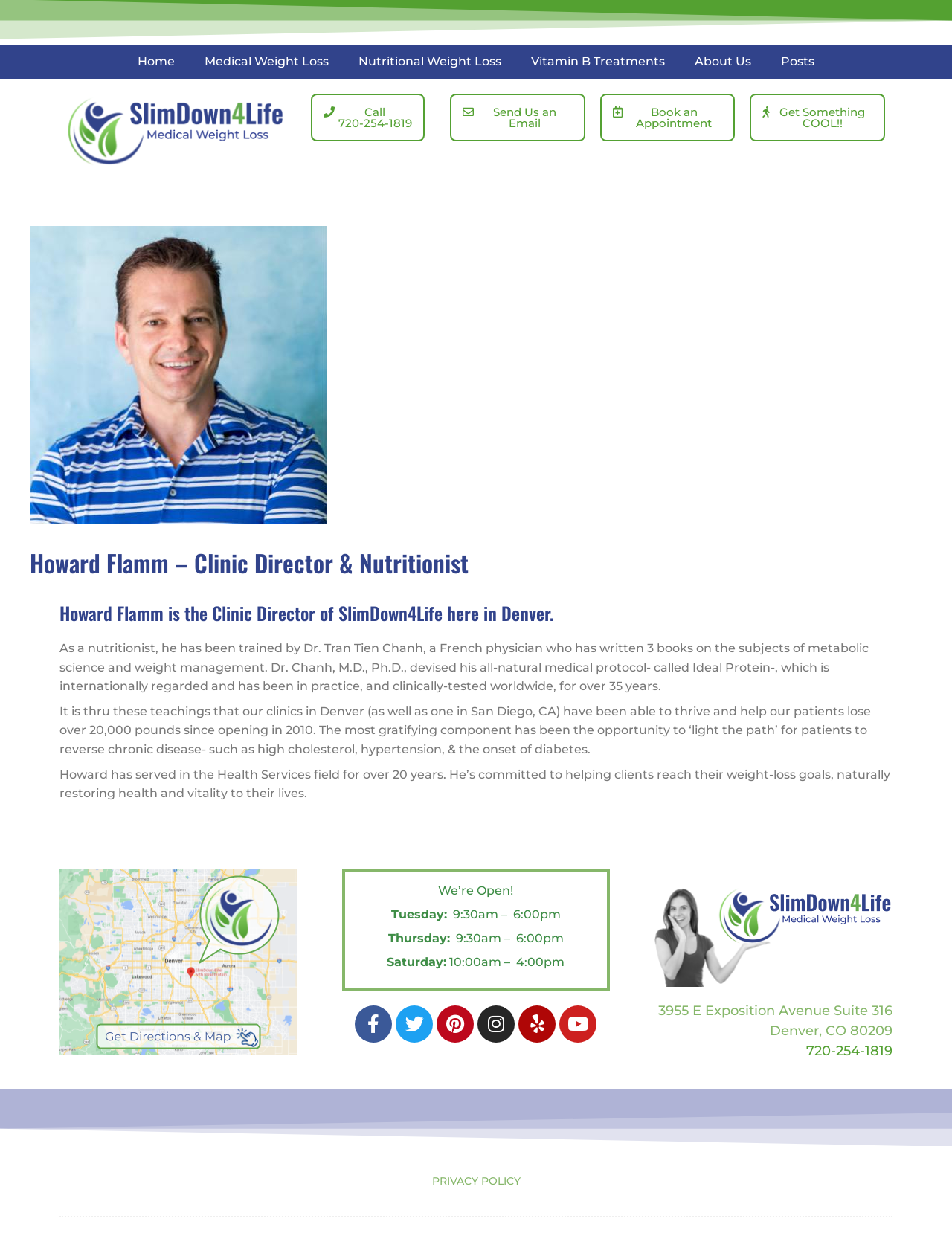Identify the bounding box coordinates necessary to click and complete the given instruction: "View Facebook page".

[0.373, 0.813, 0.412, 0.843]